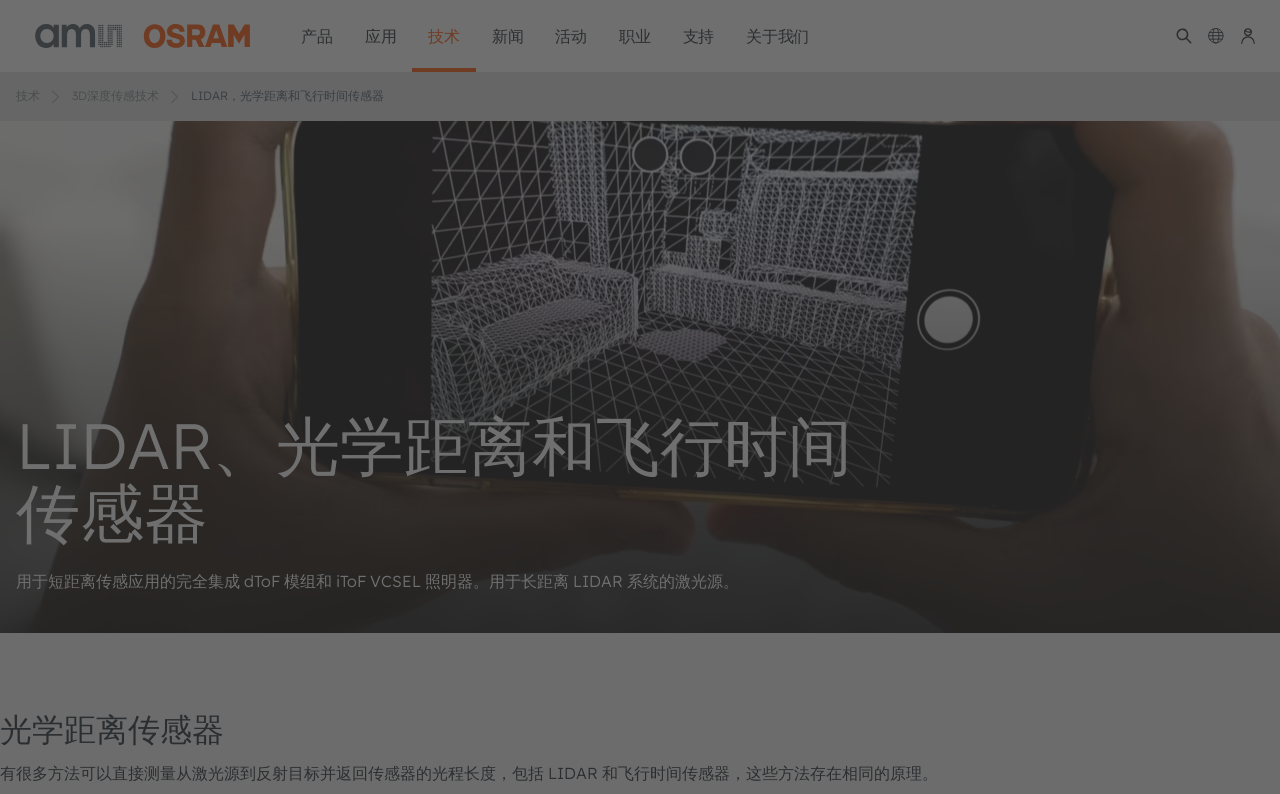Locate the bounding box coordinates of the element that needs to be clicked to carry out the instruction: "go to ams-OSRAM AG". The coordinates should be given as four float numbers ranging from 0 to 1, i.e., [left, top, right, bottom].

[0.012, 0.0, 0.21, 0.091]